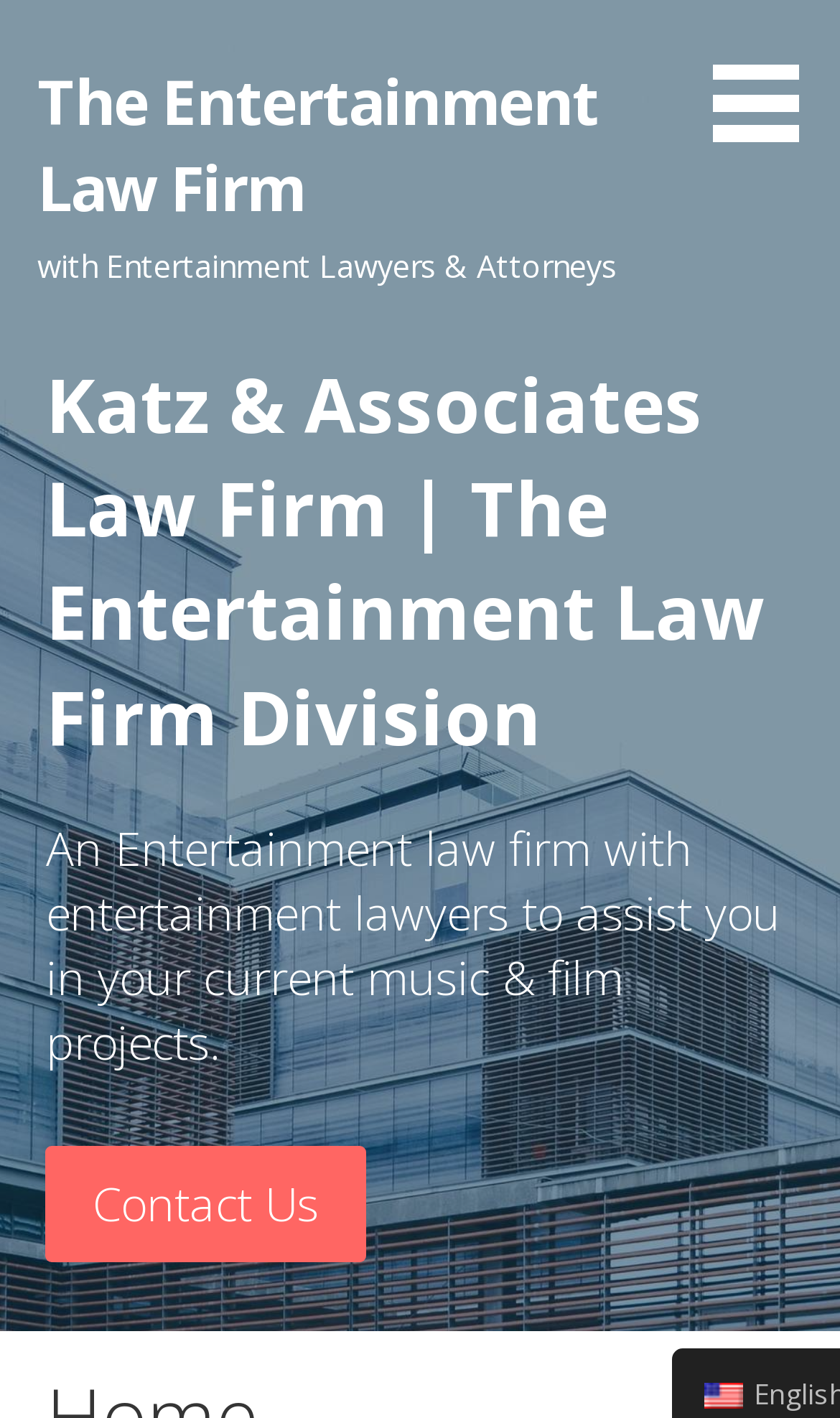Explain the webpage's layout and main content in detail.

The webpage is the homepage of "The Entertainment Law Firm" by Katz & Associates Law Firm. At the top-left corner, there is a "Skip to content" link. Next to it, the law firm's name "The Entertainment Law Firm" is displayed as a link, accompanied by the text "with Entertainment Lawyers & Attorneys" on the same line. 

Below this, there is a section that takes up most of the page's width. It starts with a heading that reads "Katz & Associates Law Firm | The Entertainment Law Firm Division". Underneath the heading, there is a paragraph of text that describes the law firm's services, stating that they have entertainment lawyers who can assist with music and film projects. 

On the same section, there is a "Contact Us" link located near the bottom. At the top-right corner, there is a button with no text. At the bottom-right corner, there is a small image of the US flag, indicating that the language of the webpage is English.